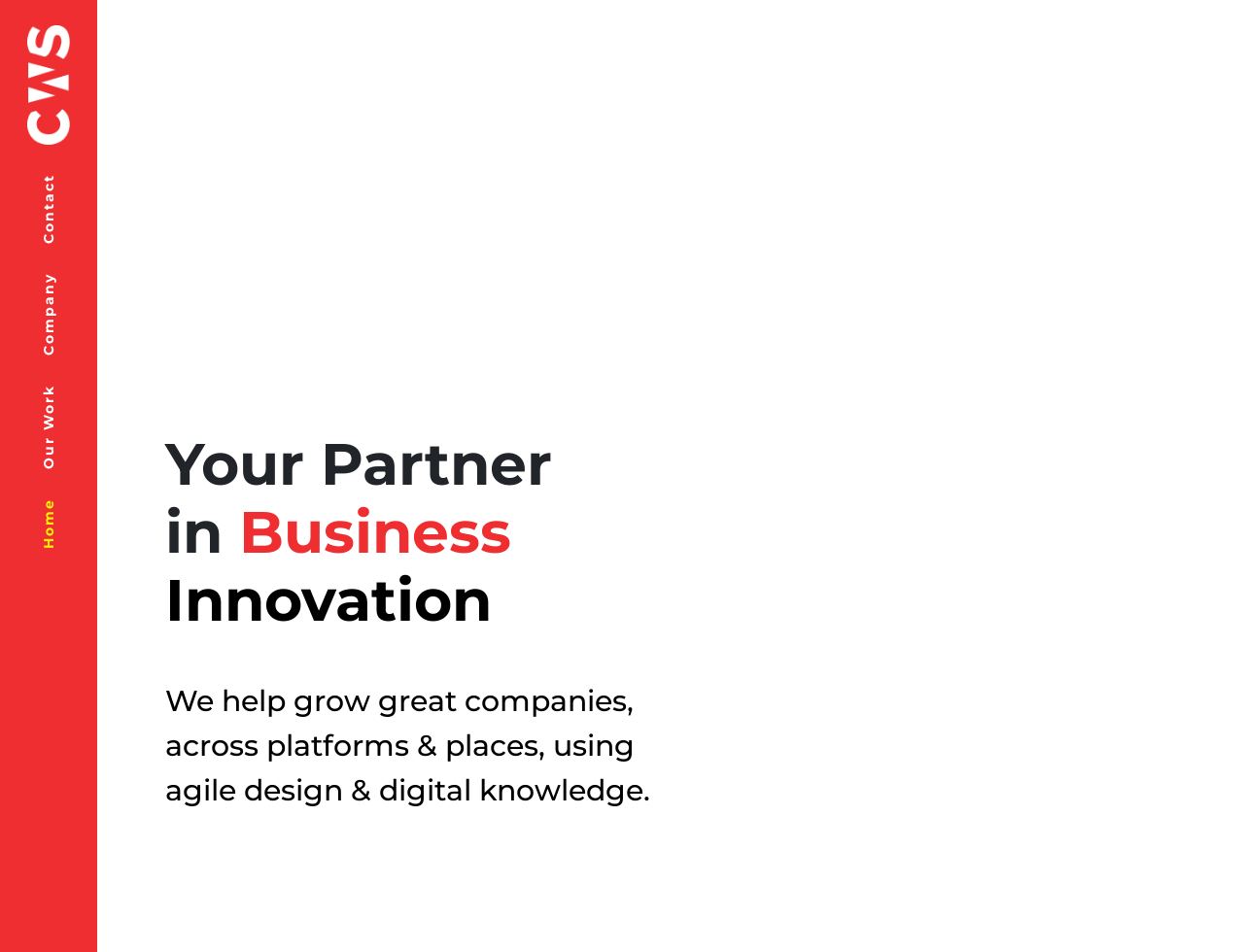Calculate the bounding box coordinates of the UI element given the description: "Our Work".

[0.032, 0.405, 0.046, 0.493]